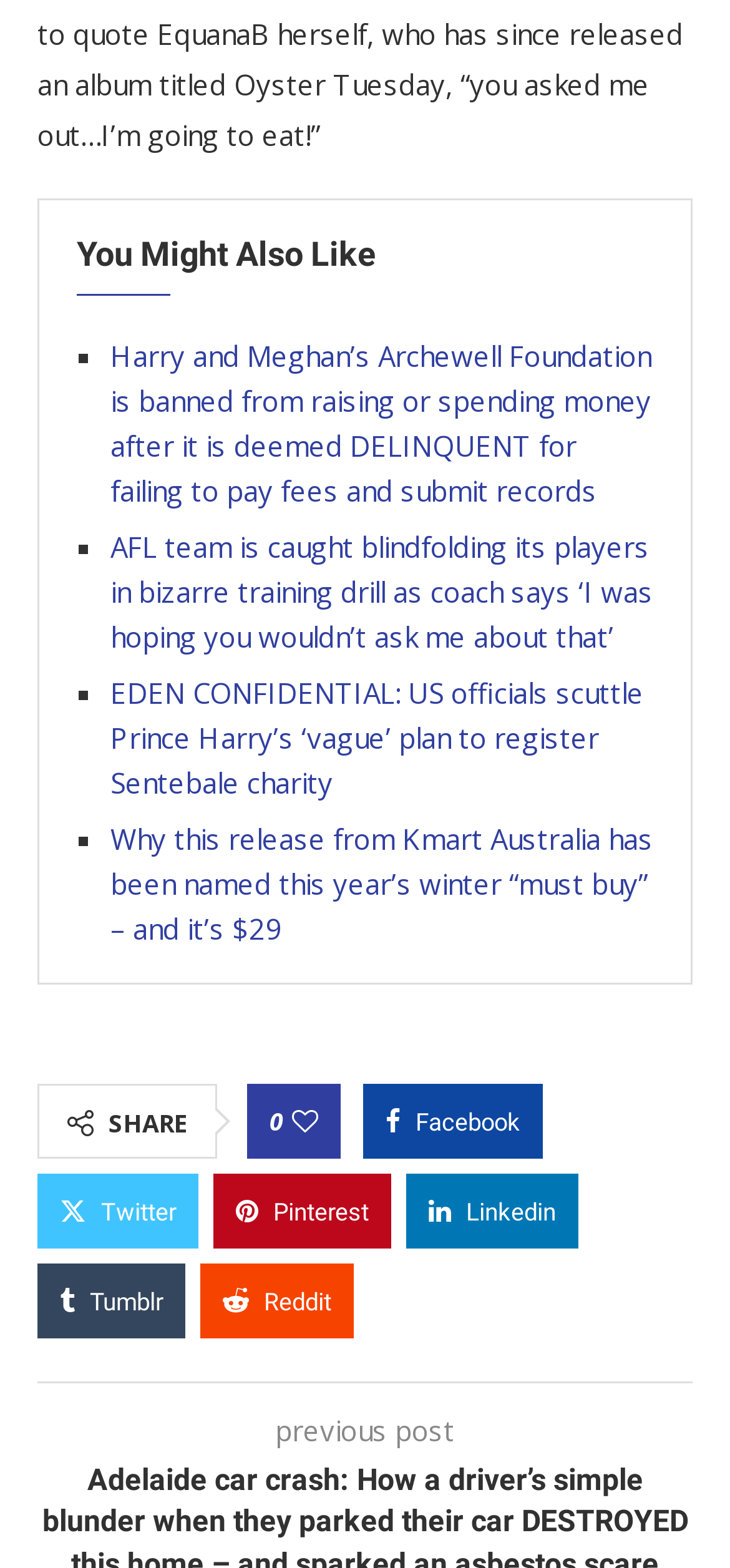Determine the bounding box coordinates of the target area to click to execute the following instruction: "View previous post."

[0.377, 0.784, 0.623, 0.808]